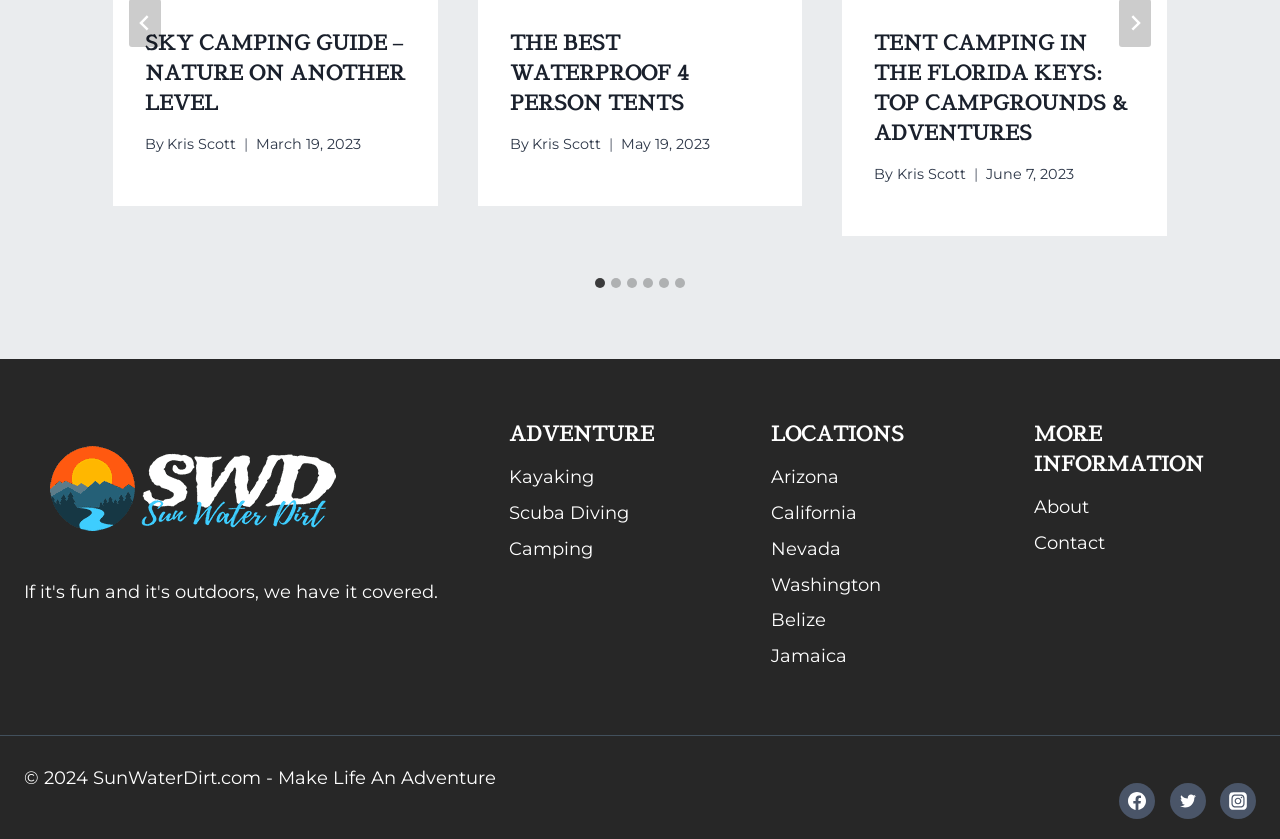Locate the bounding box coordinates of the clickable region necessary to complete the following instruction: "Visit the Library page". Provide the coordinates in the format of four float numbers between 0 and 1, i.e., [left, top, right, bottom].

None